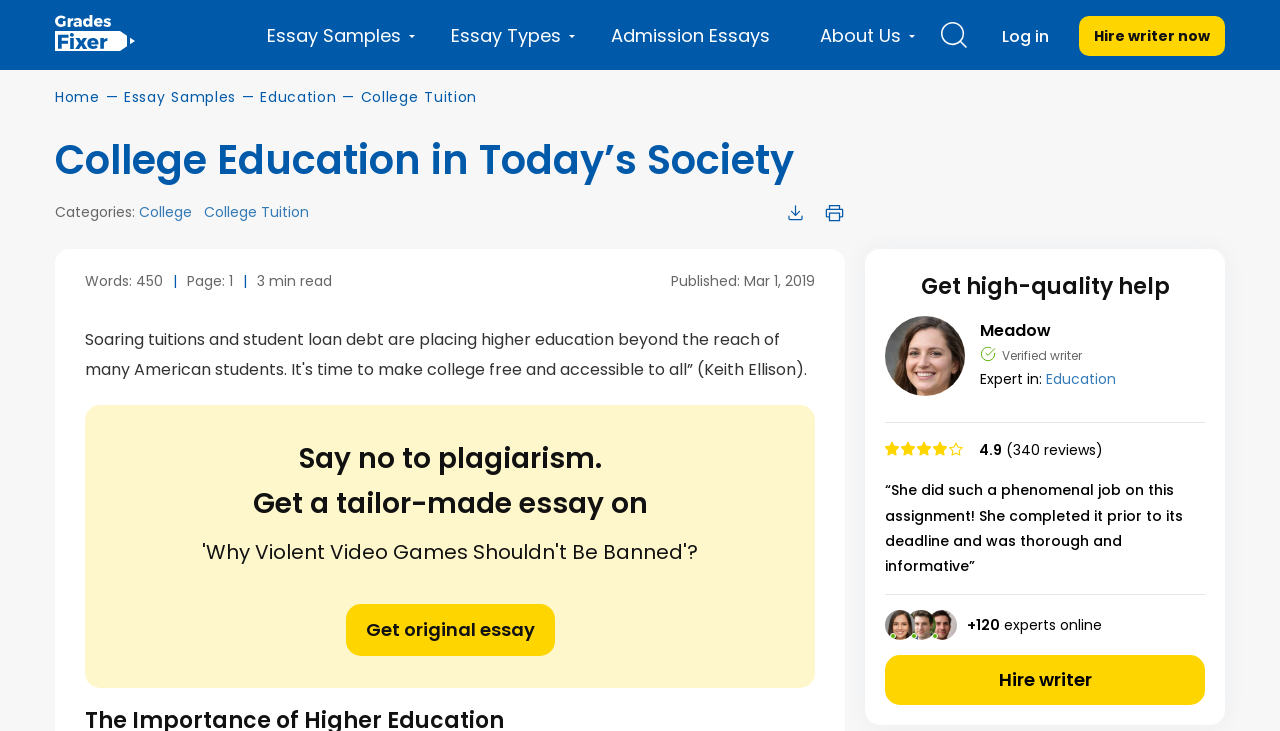Answer this question using a single word or a brief phrase:
How many words are in the essay?

450